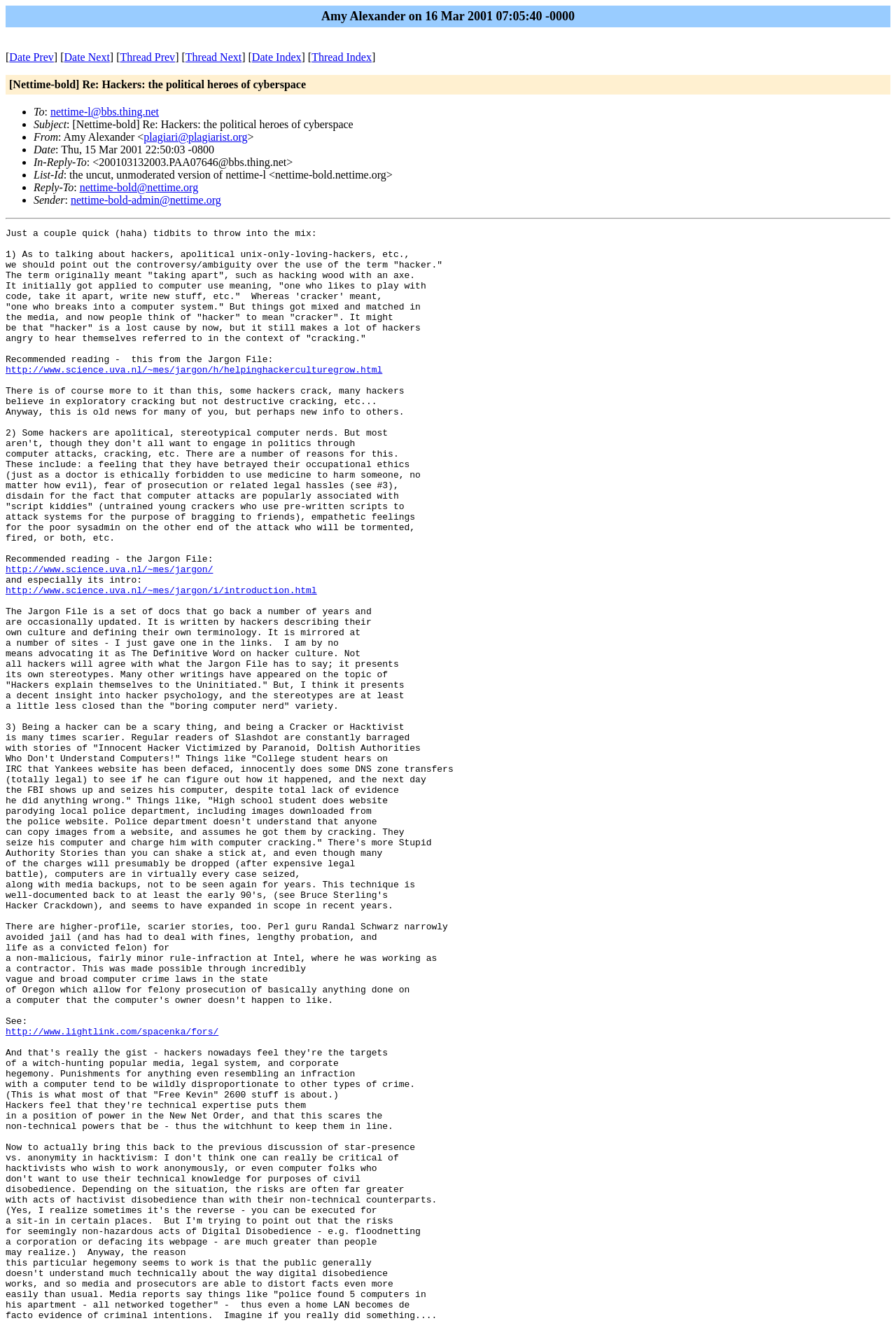Determine the bounding box coordinates for the clickable element required to fulfill the instruction: "Click on 'nettime-l@bbs.thing.net'". Provide the coordinates as four float numbers between 0 and 1, i.e., [left, top, right, bottom].

[0.056, 0.08, 0.177, 0.088]